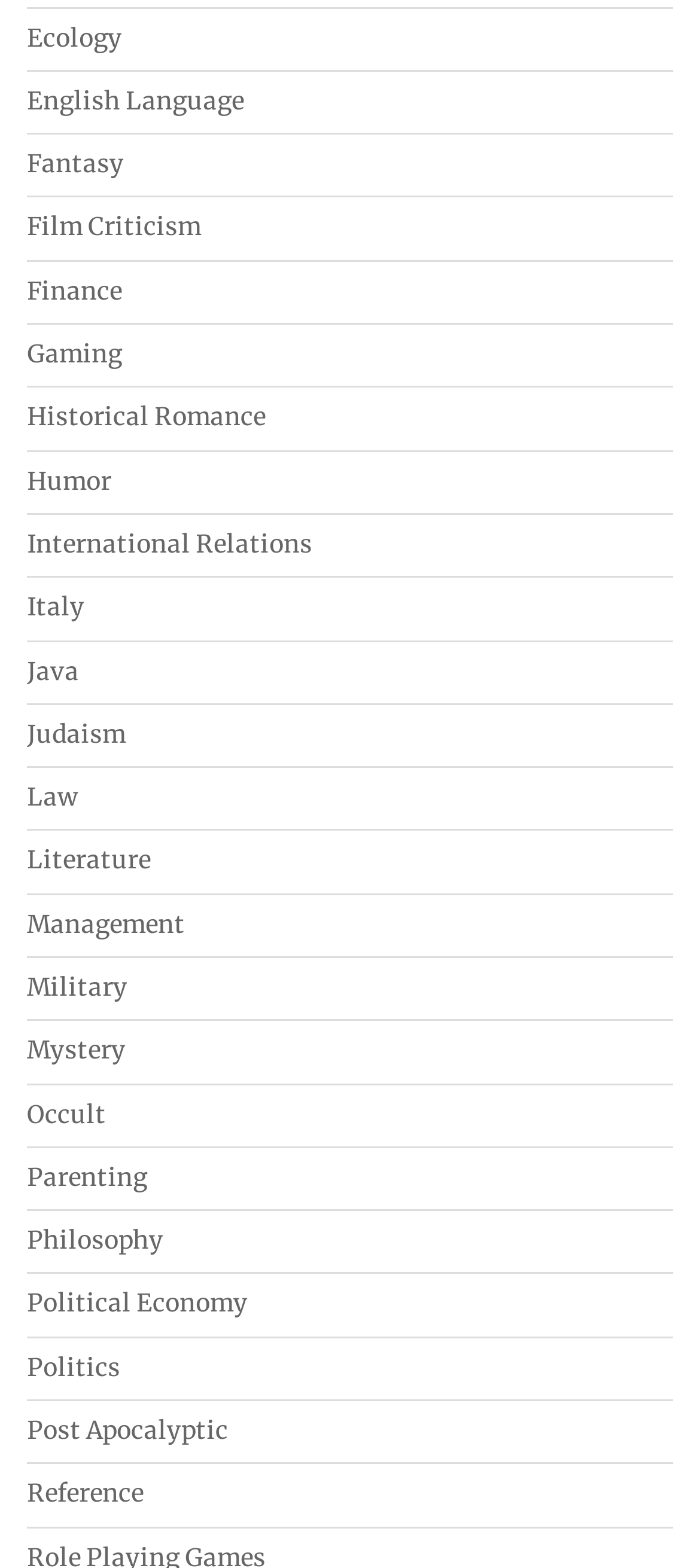Respond to the question below with a single word or phrase:
How many categories are there on the webpage?

28